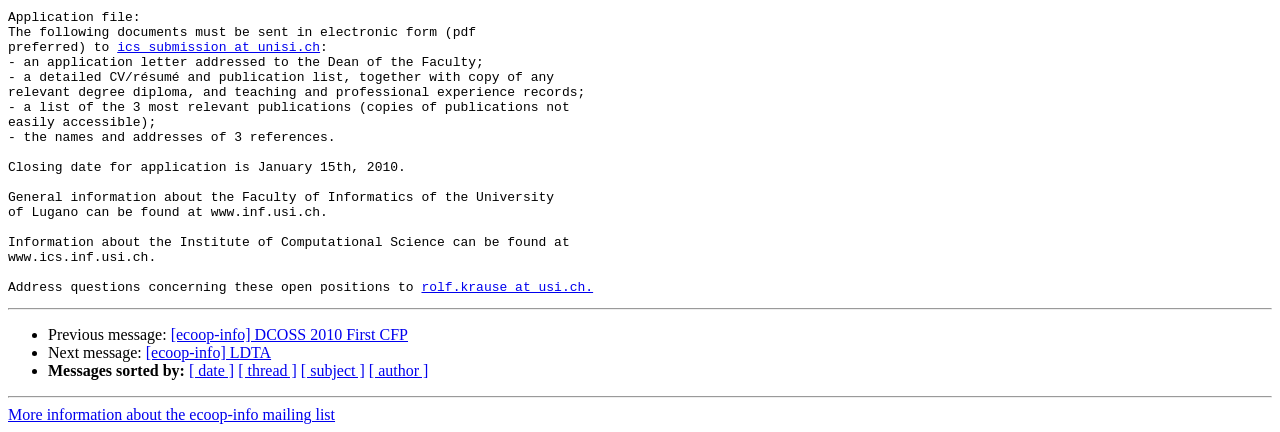Return the bounding box coordinates of the UI element that corresponds to this description: "rolf.krause at usi.ch.". The coordinates must be given as four float numbers in the range of 0 and 1, [left, top, right, bottom].

[0.33, 0.649, 0.465, 0.684]